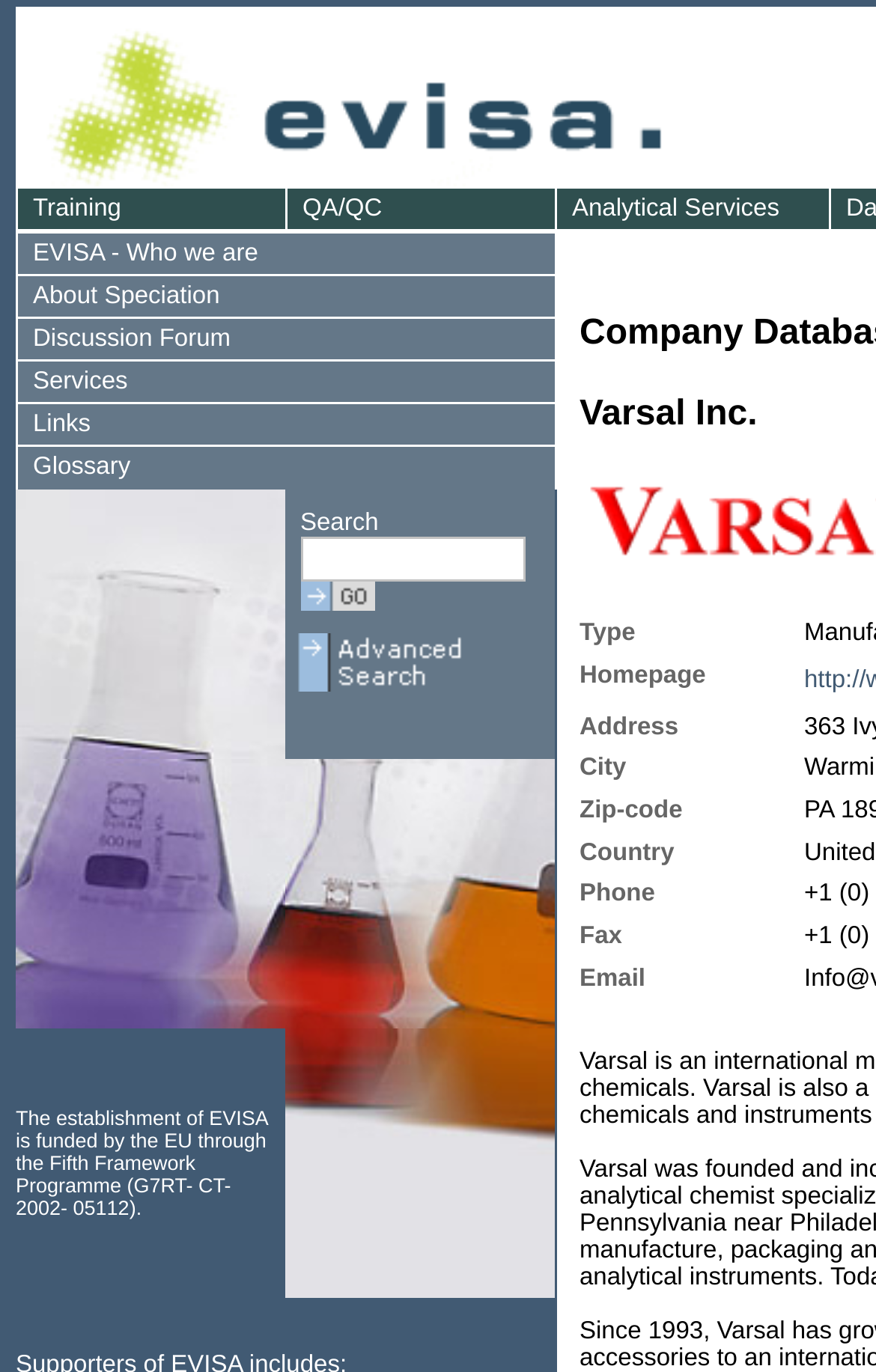Please identify the bounding box coordinates of the clickable area that will fulfill the following instruction: "Search for something". The coordinates should be in the format of four float numbers between 0 and 1, i.e., [left, top, right, bottom].

[0.343, 0.391, 0.599, 0.424]